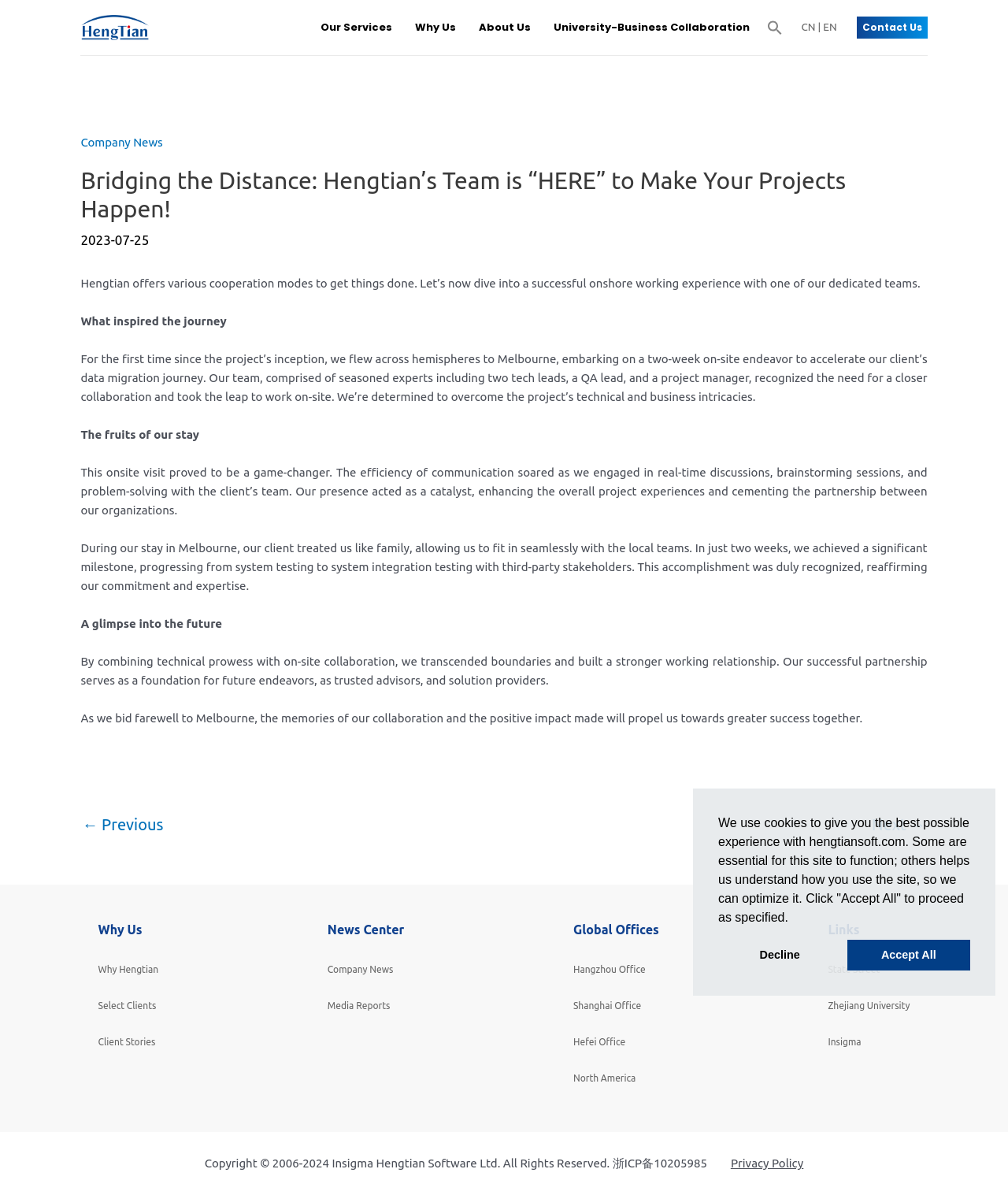Describe all significant elements and features of the webpage.

The webpage is about Hengtian, a company that offers various cooperation modes to make projects happen. At the top, there is a logo and a navigation menu with links to "Our Services", "Why Us", "About Us", "University-Business Collaboration", and a search icon. Below the navigation menu, there is a main article section that takes up most of the page. The article has a heading "Bridging the Distance: Hengtian’s Team is “HERE” to Make Your Projects Happen!" and is divided into several sections.

The first section describes the company's onshore working experience with a dedicated team, followed by a section that highlights the benefits of their onsite visit, including enhanced communication and problem-solving. The next section discusses the accomplishments made during their stay in Melbourne, and the final section looks into the future of their partnership.

On the right side of the article, there is a navigation menu with links to previous and next posts. At the bottom of the page, there is a footer section with four columns, each containing links to different sections of the website, such as "Why Us", "News Center", "Global Offices", and "Links". There is also a copyright notice and a link to the privacy policy.

Additionally, there is a cookie consent dialog box that appears on the page, asking users to accept or decline cookies. The dialog box has a brief description of how the cookies are used and provides options to learn more or accept/deny cookies.